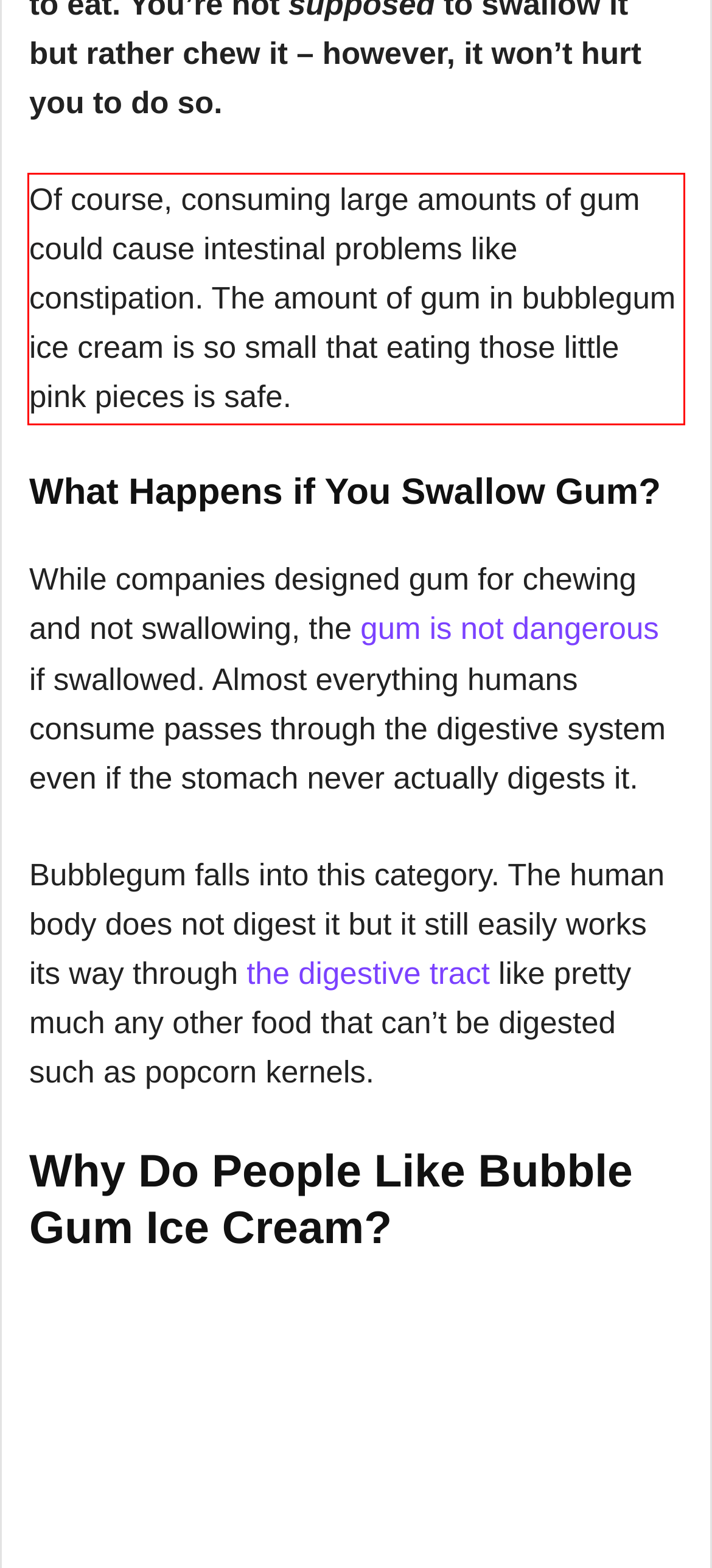Please take the screenshot of the webpage, find the red bounding box, and generate the text content that is within this red bounding box.

Of course, consuming large amounts of gum could cause intestinal problems like constipation. The amount of gum in bubblegum ice cream is so small that eating those little pink pieces is safe.